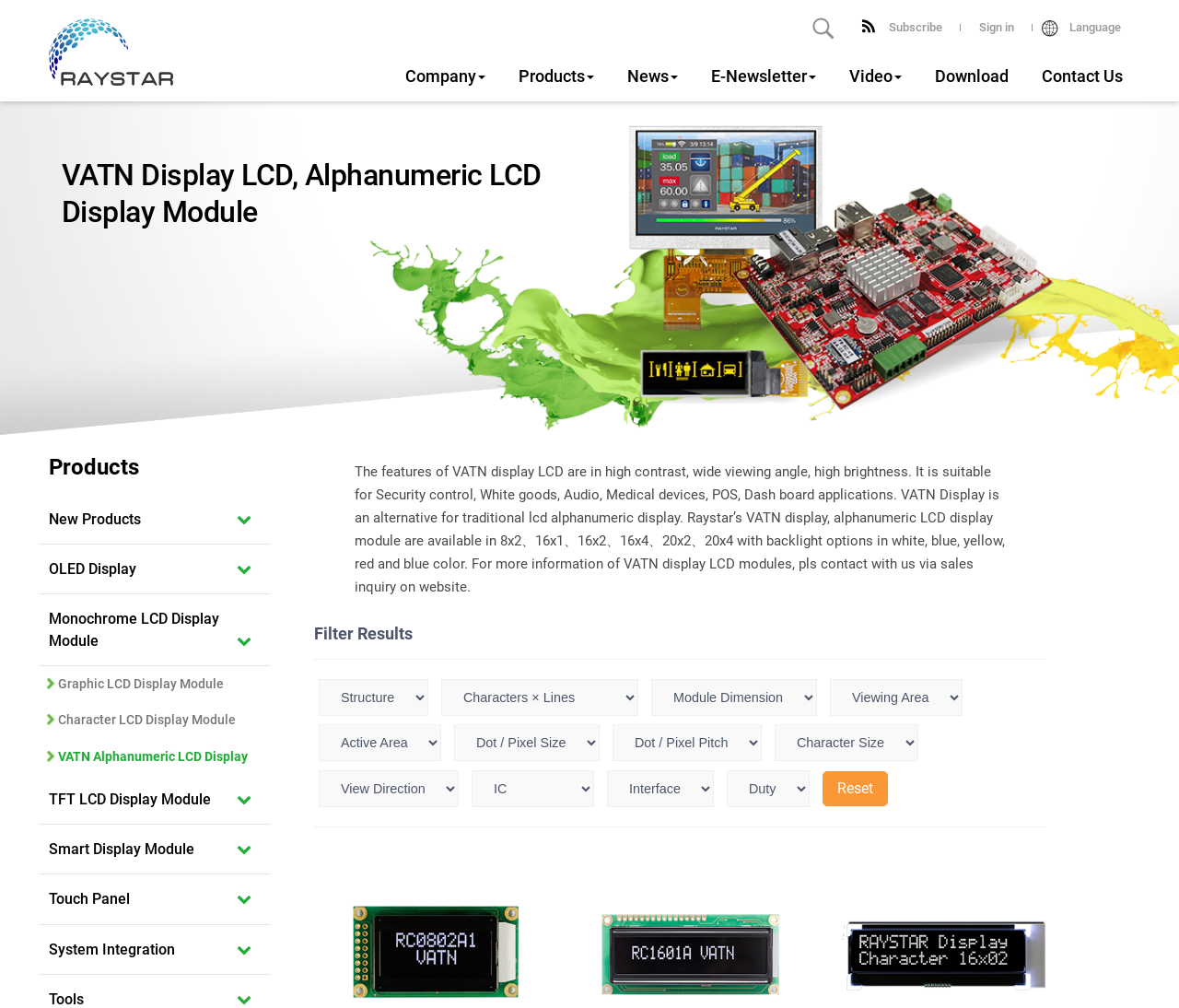How many backlight color options are available?
Please give a detailed and elaborate explanation in response to the question.

According to the webpage, Raystar's VATN display, alphanumeric LCD display module are available with backlight options in white, blue, yellow, red, and blue color, which means there are 5 backlight color options available.